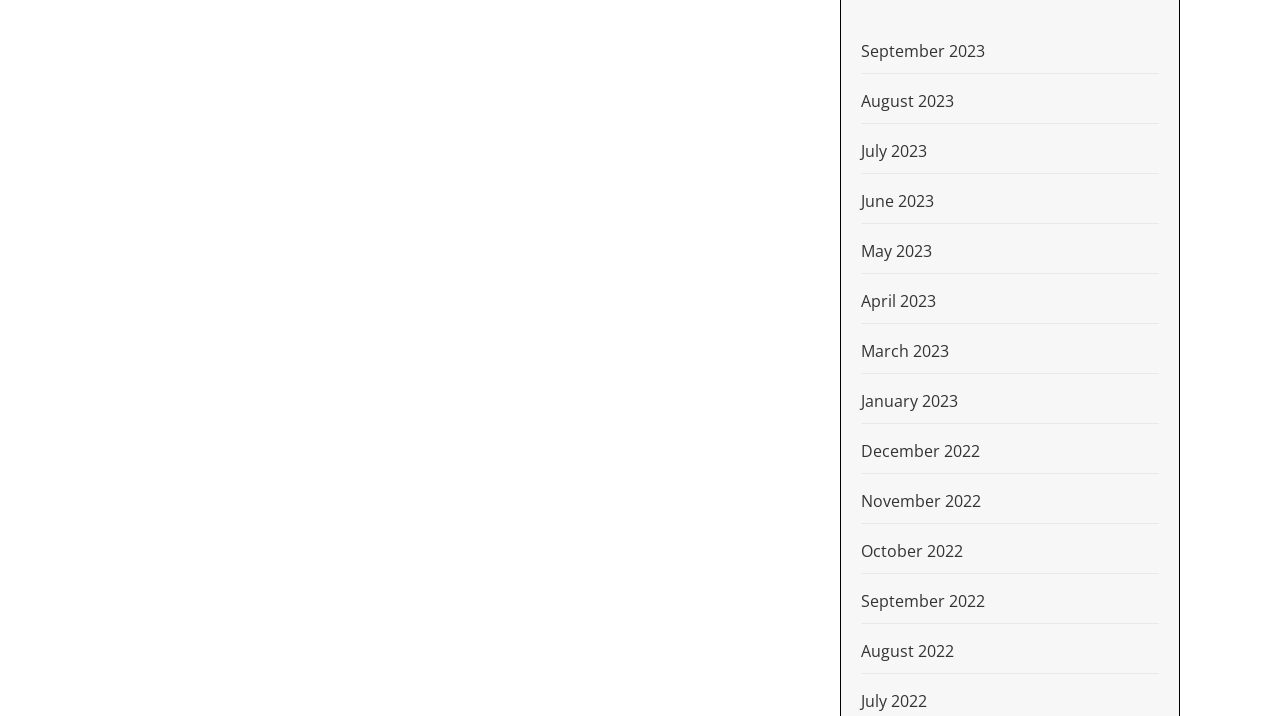Please provide the bounding box coordinates for the element that needs to be clicked to perform the following instruction: "view June 2023". The coordinates should be given as four float numbers between 0 and 1, i.e., [left, top, right, bottom].

[0.673, 0.25, 0.905, 0.312]